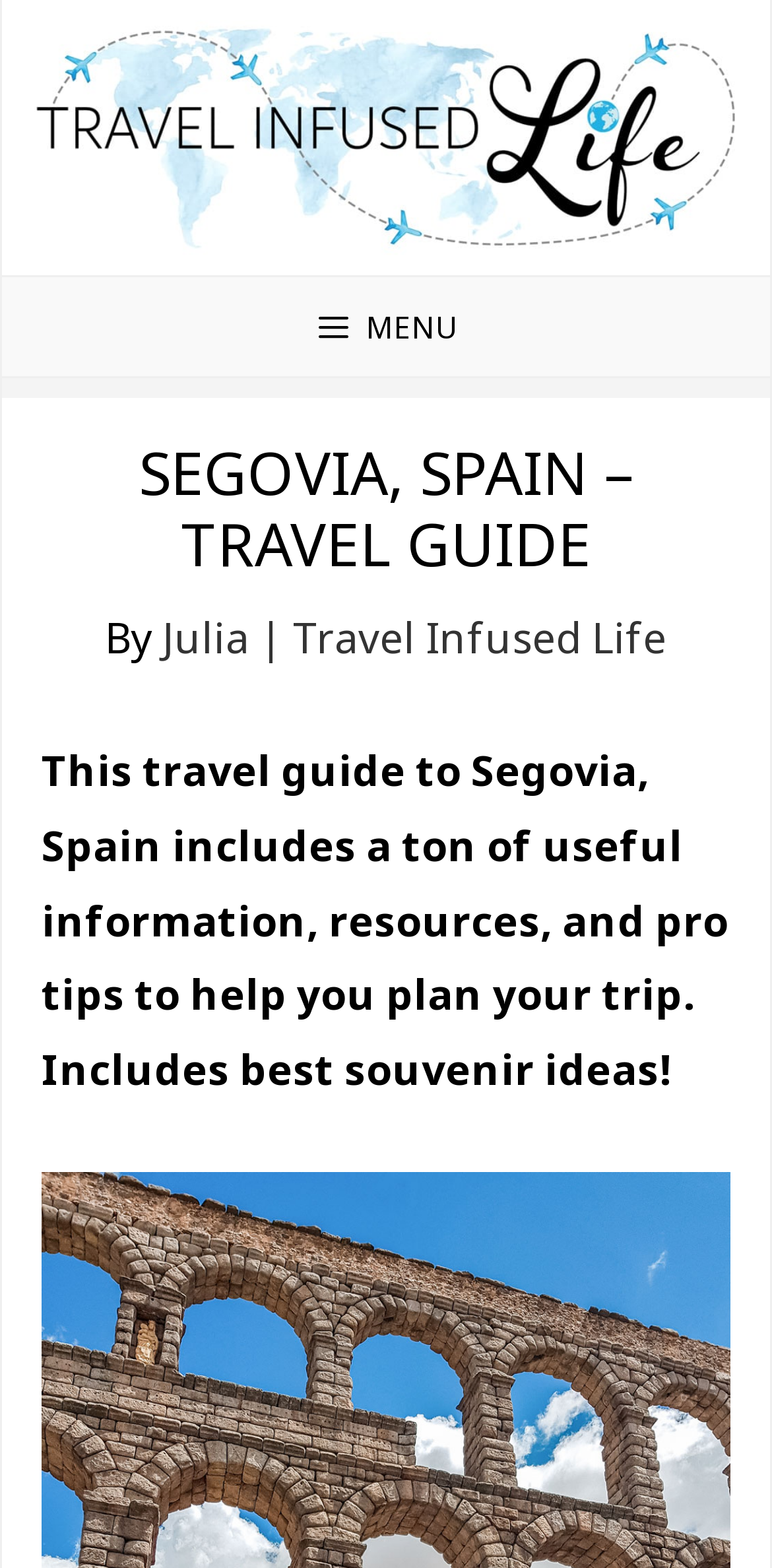What is the name of the website?
Using the image as a reference, give an elaborate response to the question.

I determined the answer by looking at the banner element at the top of the webpage, which contains a link with the text 'Travel Infused Life'.